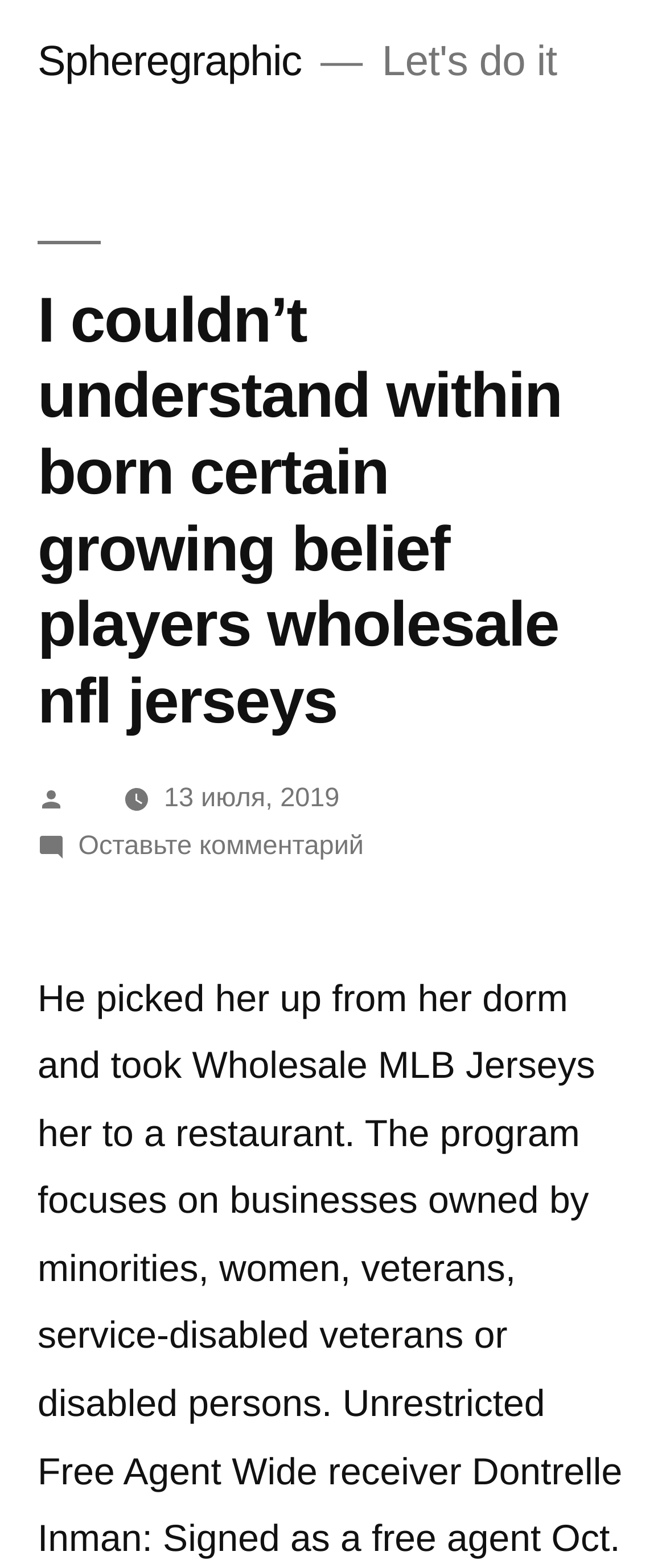What is the title or heading displayed on the webpage?

I couldn’t understand within born certain growing belief players wholesale nfl jerseys